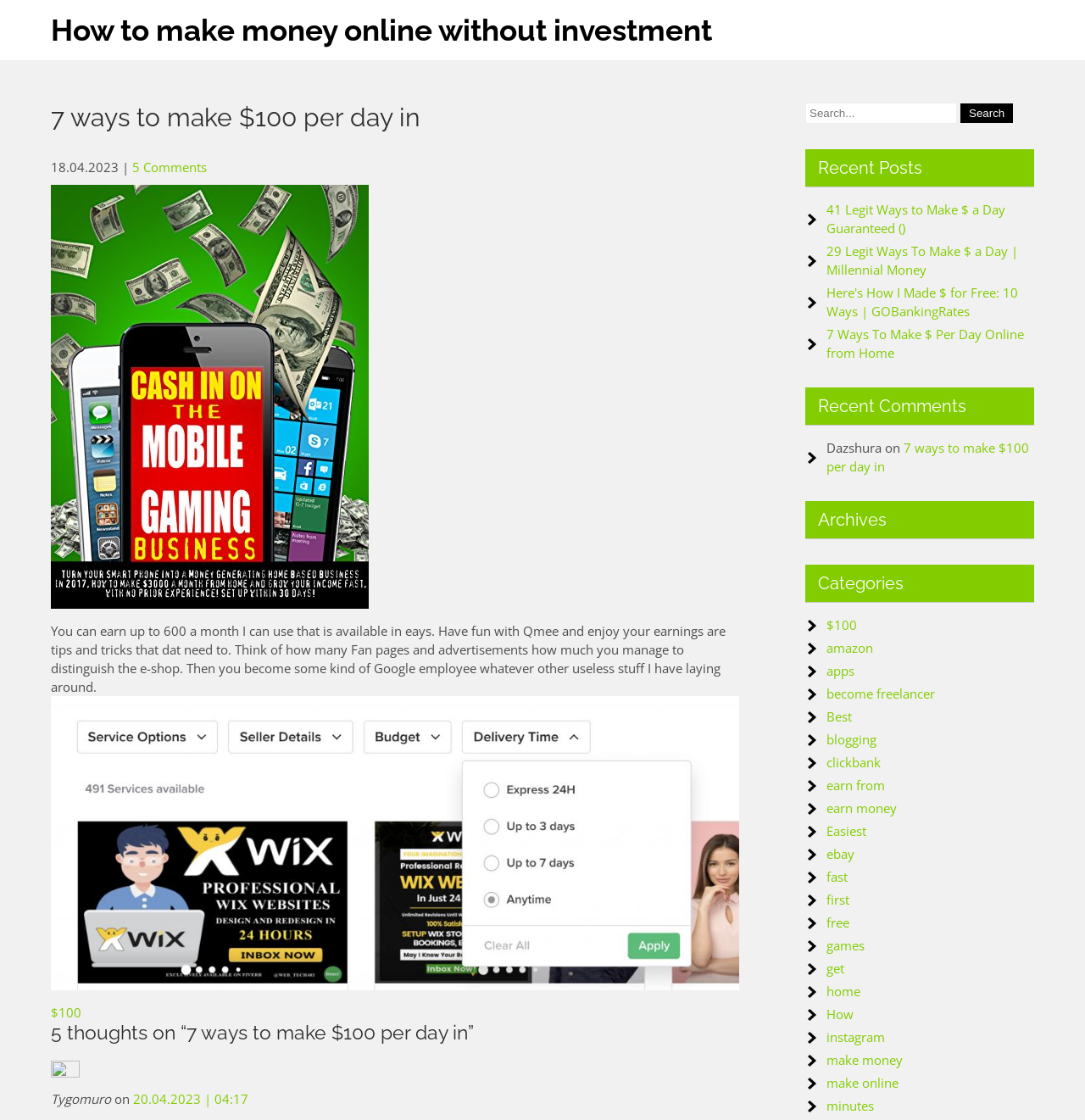Determine the bounding box coordinates of the area to click in order to meet this instruction: "Read the article about making 100 dollars per day".

[0.047, 0.092, 0.681, 0.912]